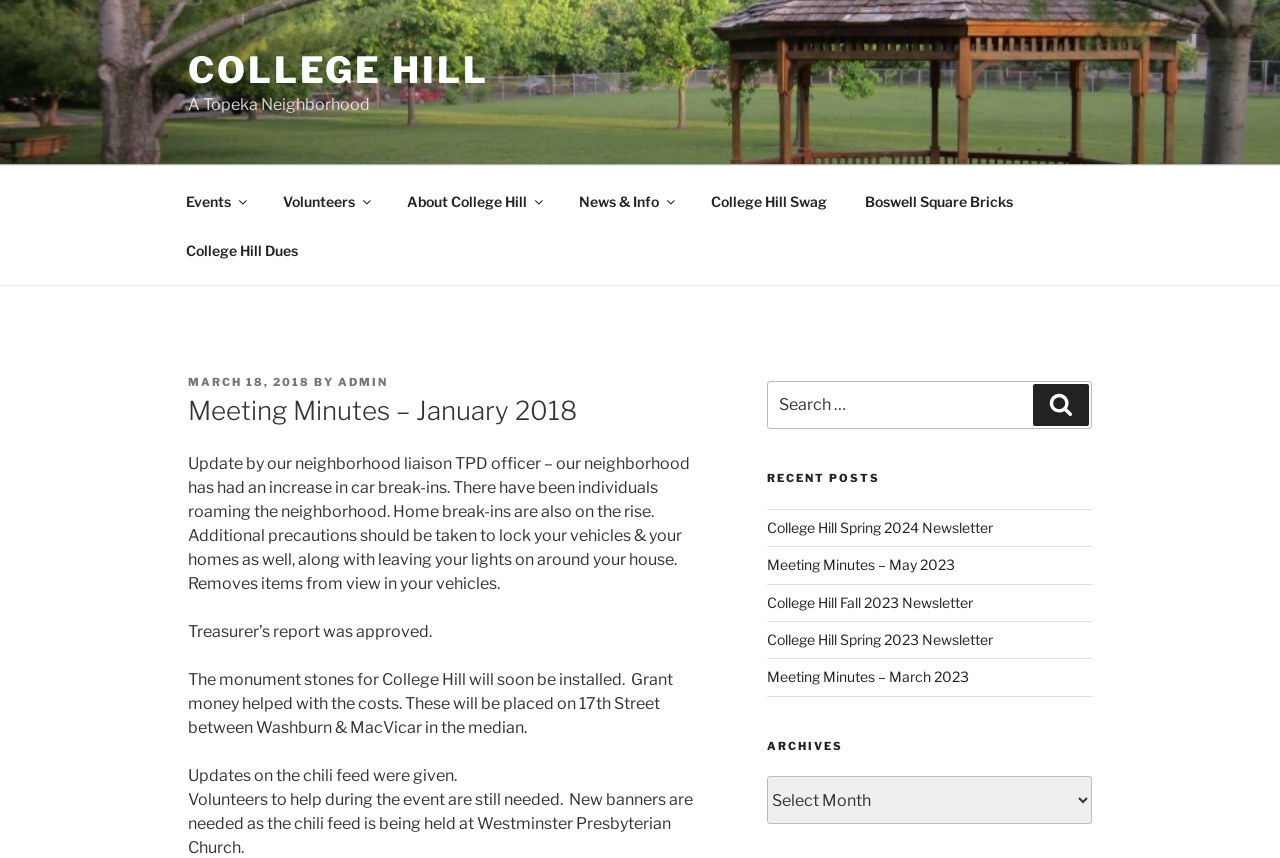Present a detailed account of what is displayed on the webpage.

The webpage appears to be a neighborhood community website, specifically for College Hill. At the top, there is a header section with a link to "COLLEGE HILL" and a static text "A Topeka Neighborhood". Below this, there is a top menu navigation bar with 7 links: "Events", "Volunteers", "About College Hill", "News & Info", "College Hill Swag", "Boswell Square Bricks", and "College Hill Dues".

The main content area is divided into several sections. The first section has a heading "Meeting Minutes – January 2018" and contains a series of static text paragraphs. The first paragraph discusses an update from the neighborhood liaison TPD officer about an increase in car break-ins and home break-ins in the neighborhood. The subsequent paragraphs discuss the treasurer's report, the installation of monument stones, and updates on a chili feed event.

To the right of the main content area, there is a search section with a search box and a "Search" button. Below this, there is a heading "RECENT POSTS" followed by a list of 5 links to recent newsletters and meeting minutes.

At the bottom of the page, there is a heading "ARCHIVES" with a static text "Archives" and a combobox with the same label.